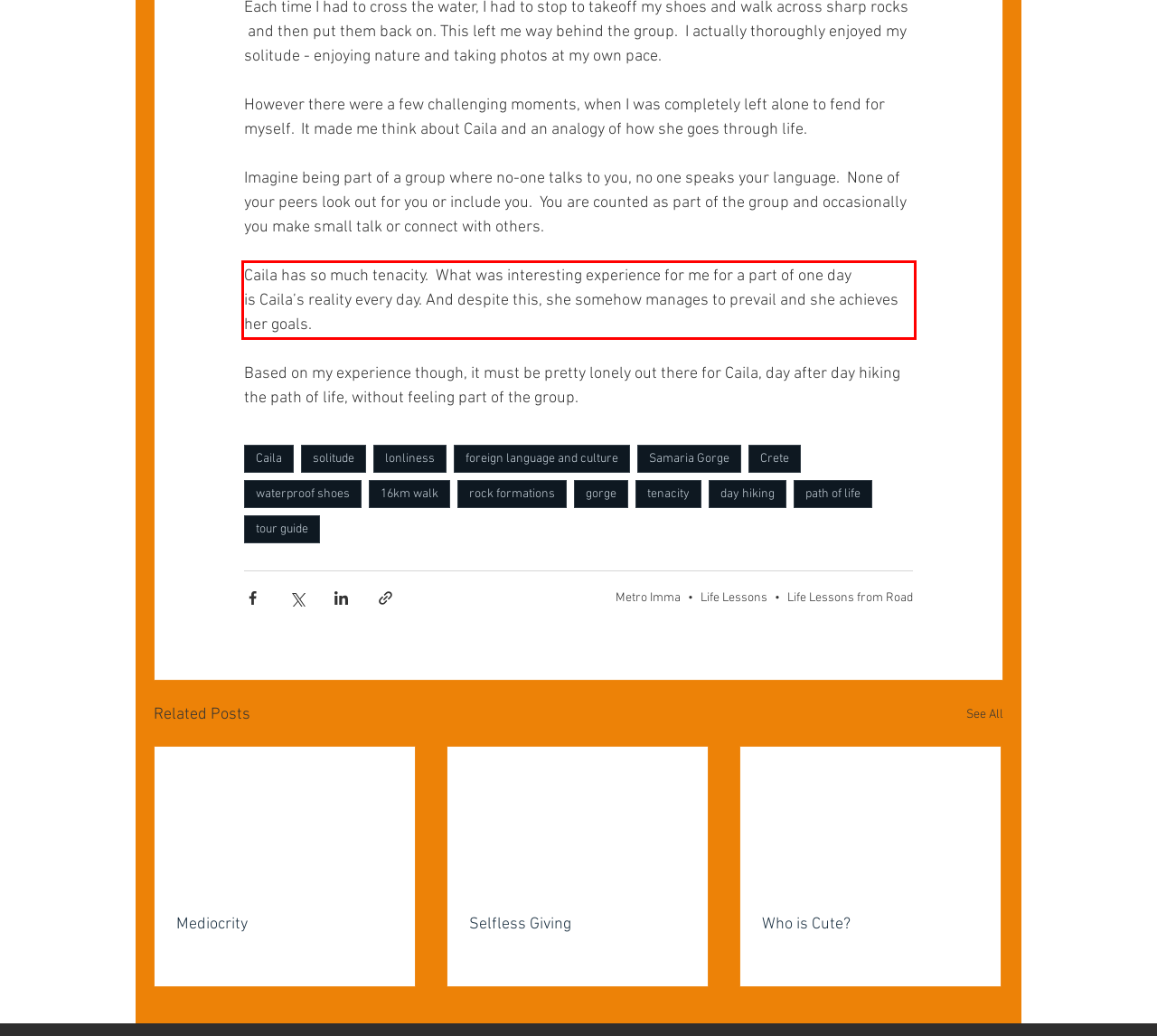Please look at the webpage screenshot and extract the text enclosed by the red bounding box.

Caila has so much tenacity. What was interesting experience for me for a part of one day is Caila’s reality every day. And despite this, she somehow manages to prevail and she achieves her goals.